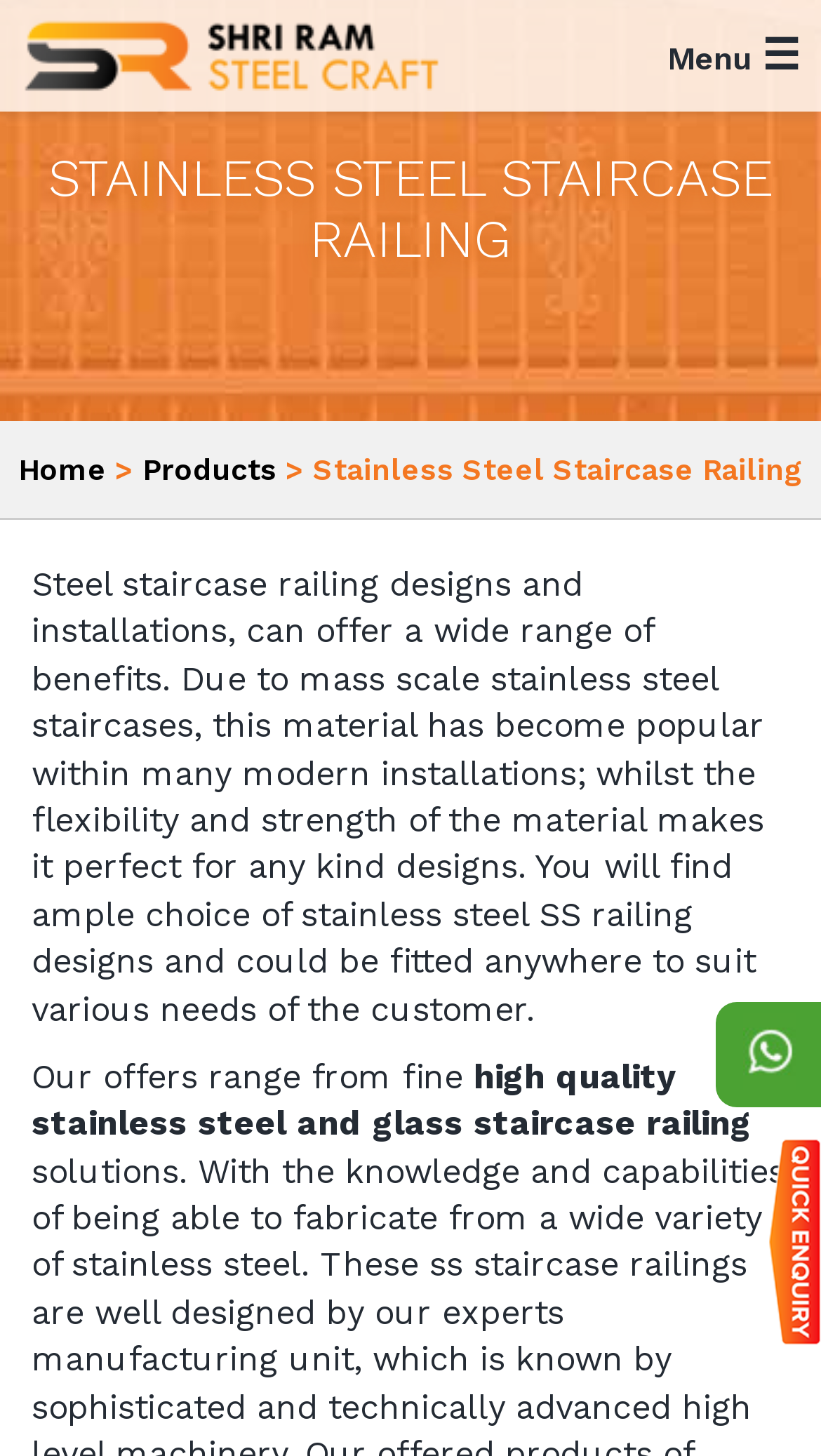What is the benefit of stainless steel staircases?
Identify the answer in the screenshot and reply with a single word or phrase.

Flexibility and strength